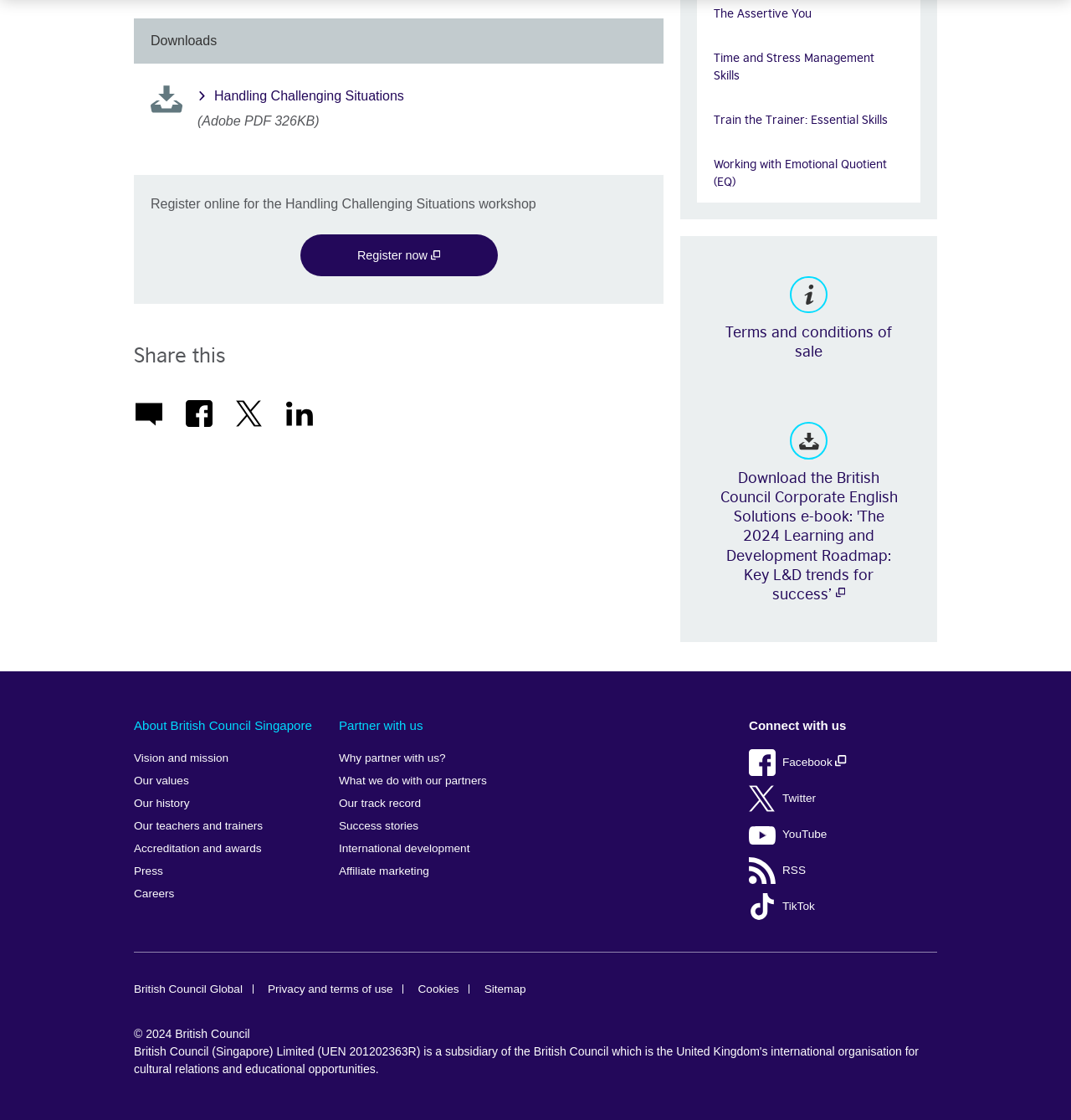Bounding box coordinates are specified in the format (top-left x, top-left y, bottom-right x, bottom-right y). All values are floating point numbers bounded between 0 and 1. Please provide the bounding box coordinate of the region this sentence describes: Affiliate marketing

[0.316, 0.768, 0.492, 0.788]